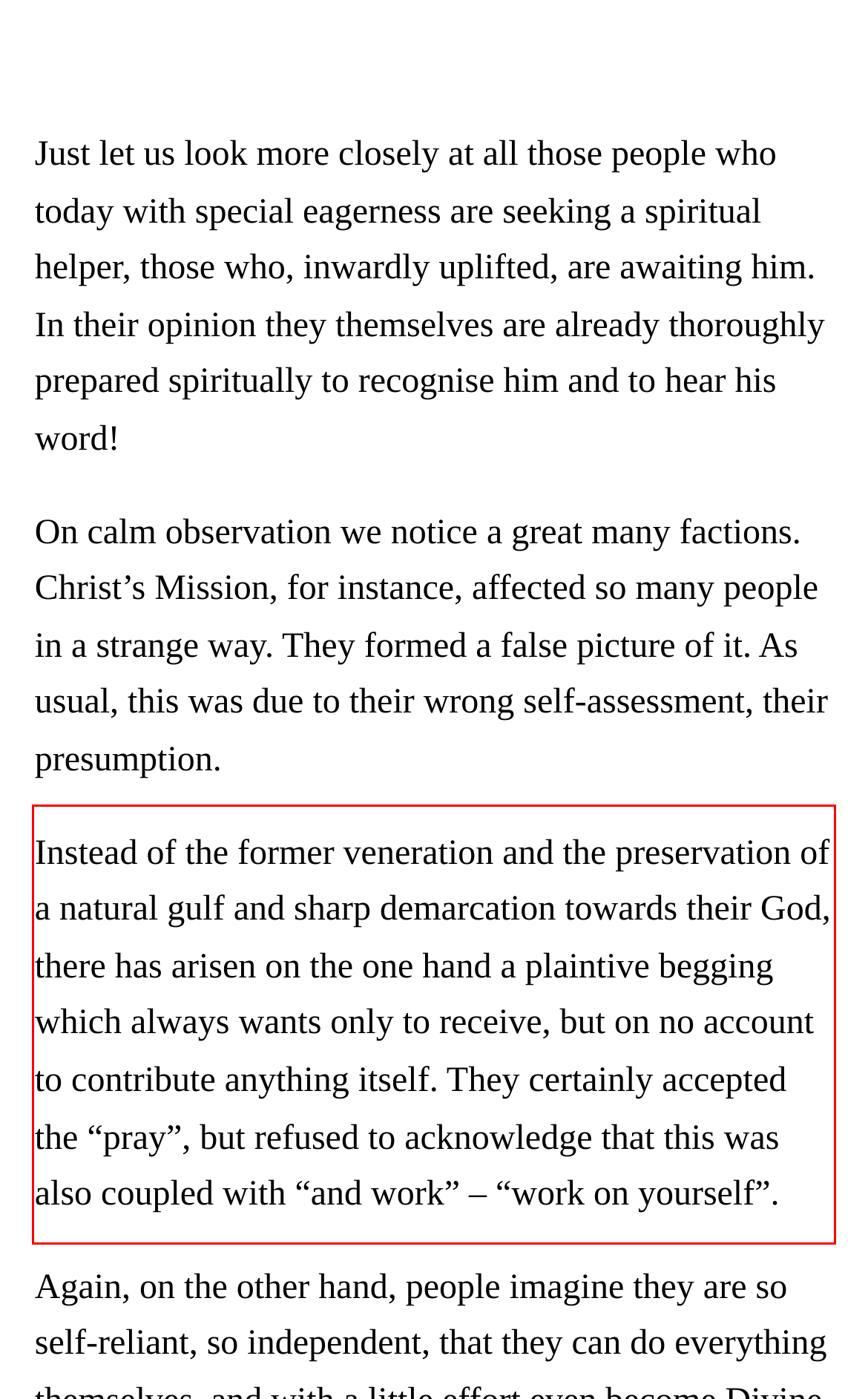Within the screenshot of the webpage, there is a red rectangle. Please recognize and generate the text content inside this red bounding box.

Instead of the former veneration and the preservation of a natural gulf and sharp demarcation towards their God, there has arisen on the one hand a plaintive begging which always wants only to receive, but on no account to contribute anything itself. They certainly accepted the “pray”, but refused to acknowledge that this was also coupled with “and work” – “work on yourself”.